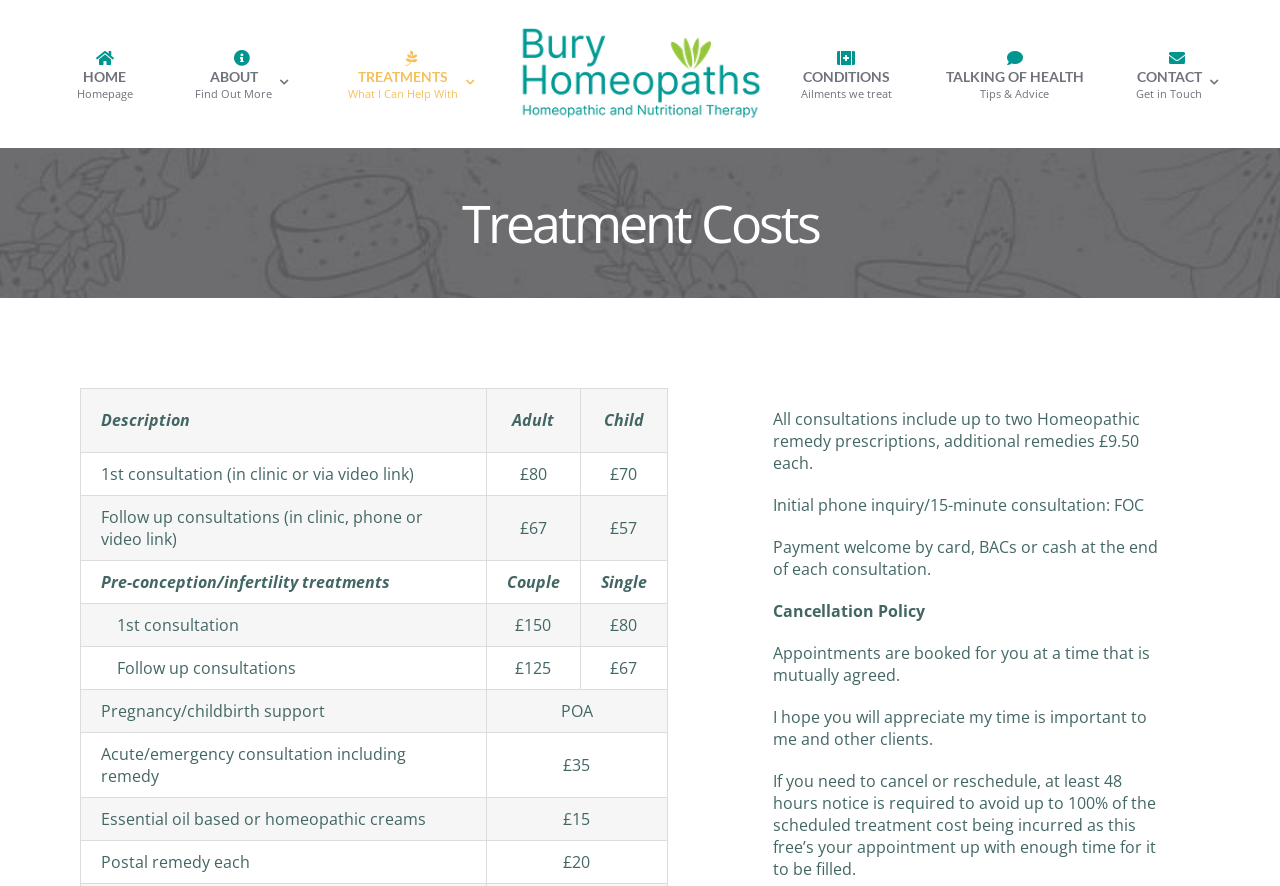From the element description CONTACTGet in Touch, predict the bounding box coordinates of the UI element. The coordinates must be specified in the format (top-left x, top-left y, bottom-right x, bottom-right y) and should be within the 0 to 1 range.

[0.875, 0.056, 0.964, 0.111]